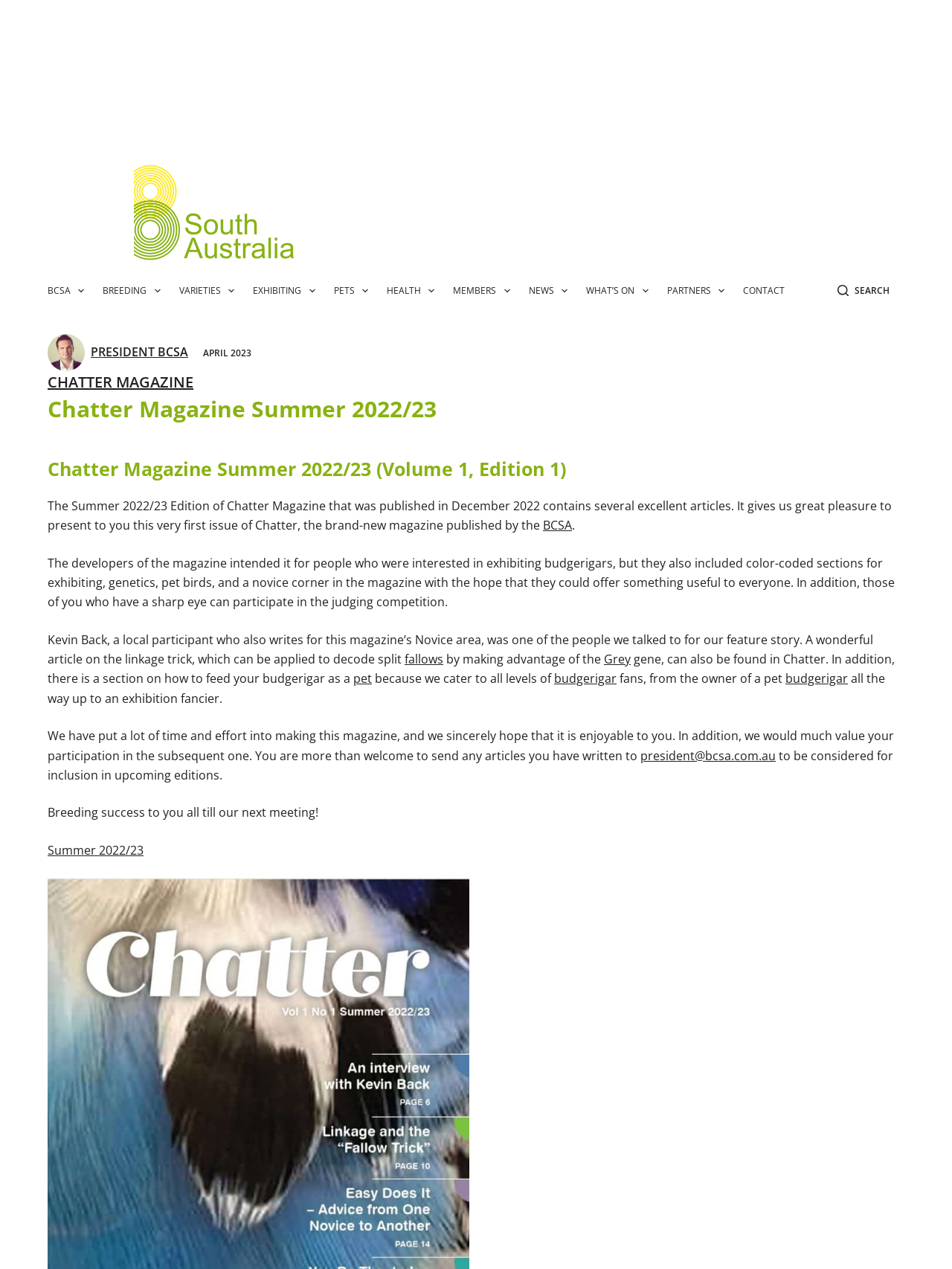Please identify the bounding box coordinates of the element I need to click to follow this instruction: "View 'Summer 2022/23' edition".

[0.05, 0.663, 0.151, 0.676]